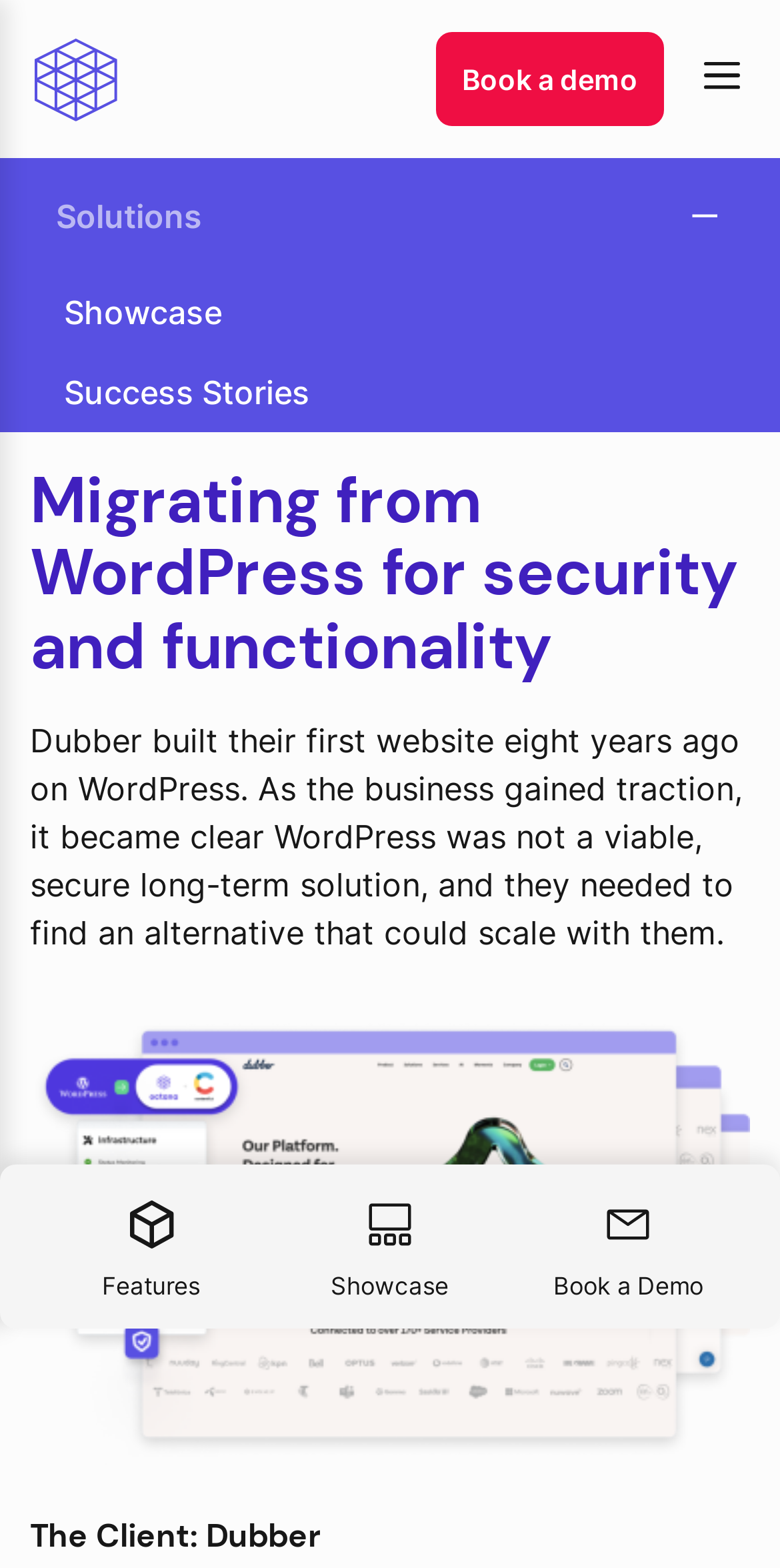Please identify the bounding box coordinates of the clickable region that I should interact with to perform the following instruction: "View Solutions". The coordinates should be expressed as four float numbers between 0 and 1, i.e., [left, top, right, bottom].

[0.069, 0.121, 0.931, 0.154]